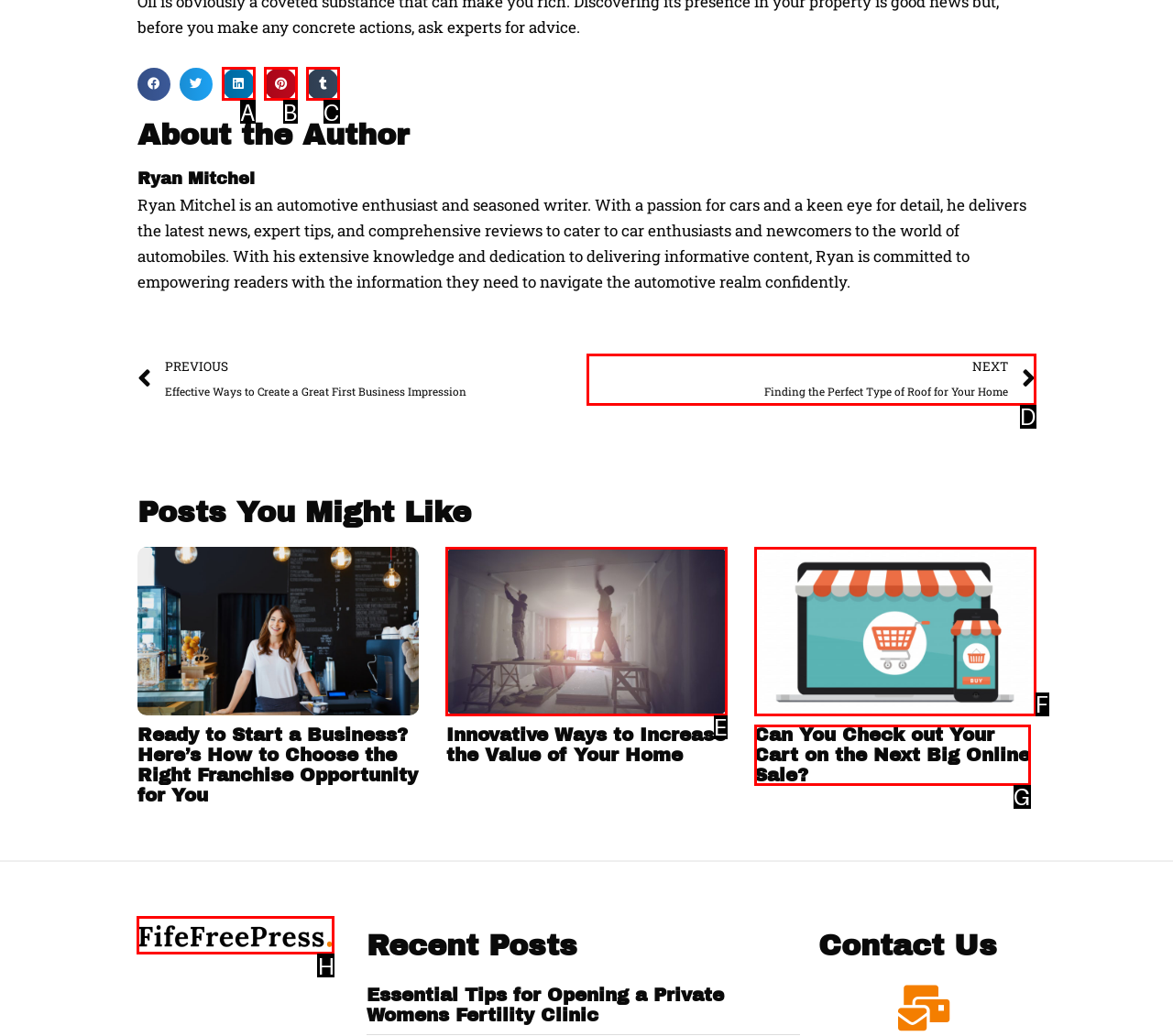To achieve the task: Visit the homepage, which HTML element do you need to click?
Respond with the letter of the correct option from the given choices.

H